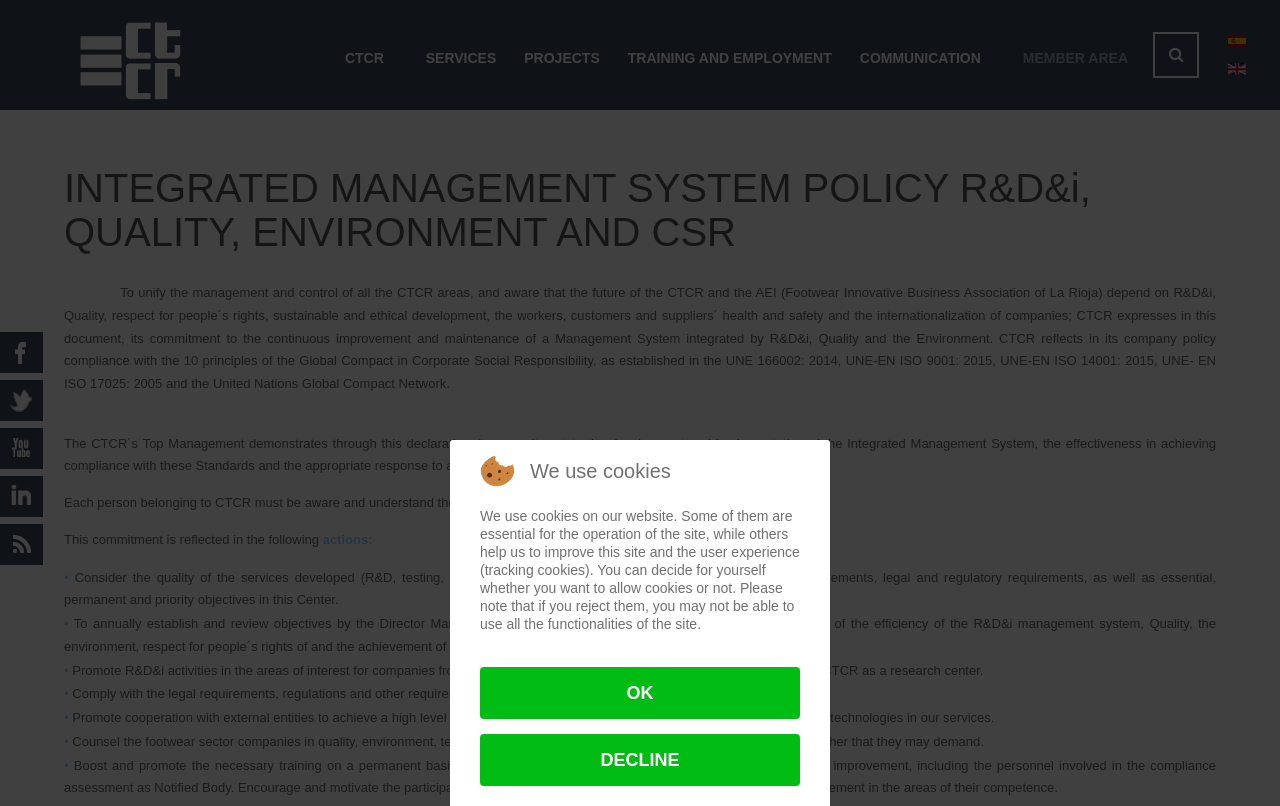Identify the bounding box for the UI element that is described as follows: "Training and Employment".

[0.49, 0.029, 0.65, 0.115]